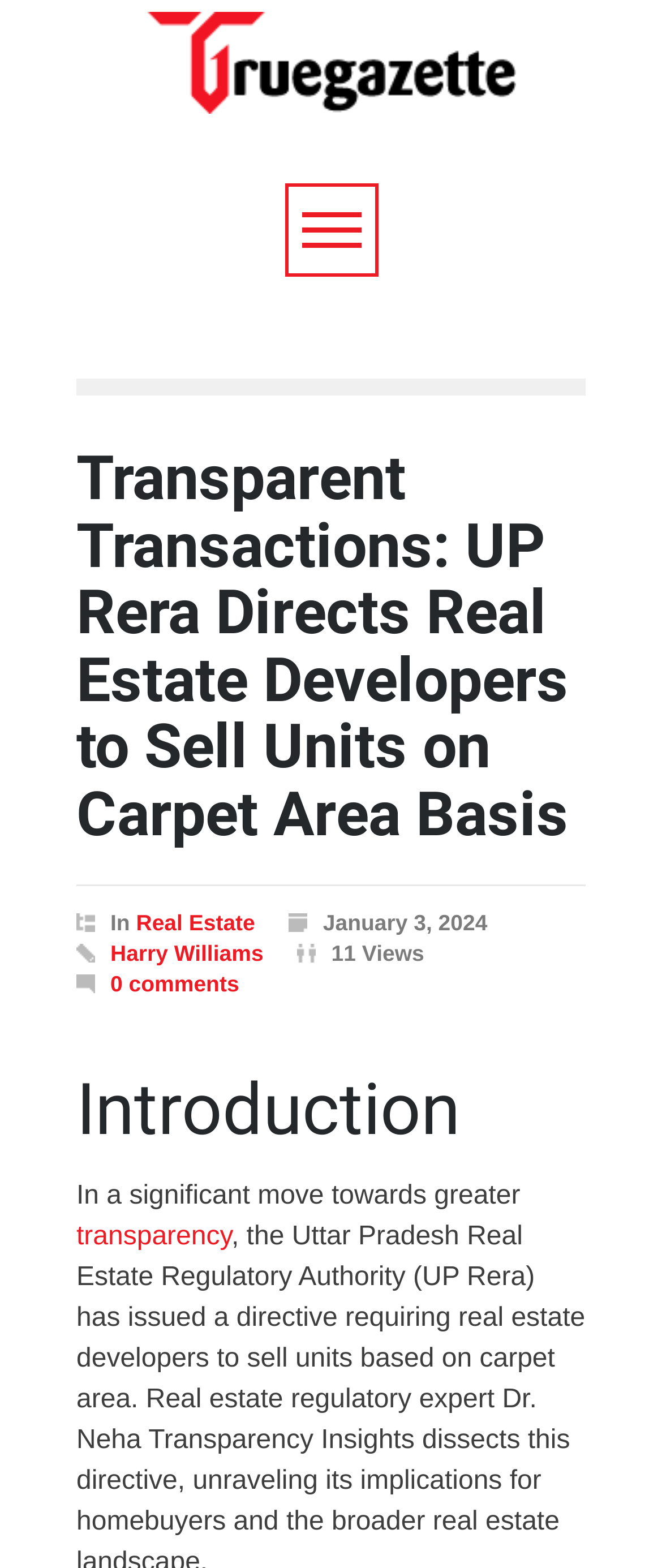What is the topic of the article?
Please answer the question with a single word or phrase, referencing the image.

Real Estate